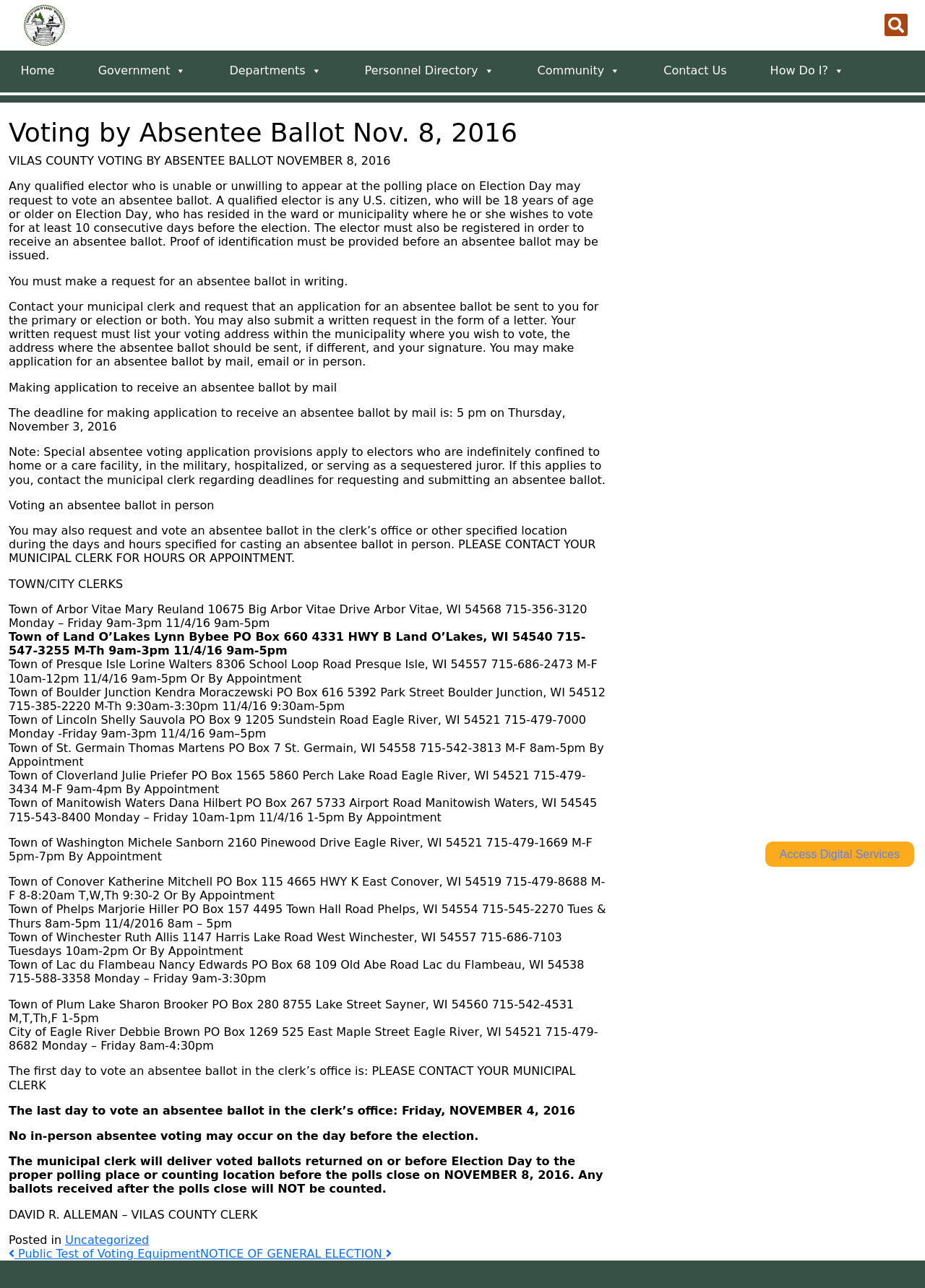Please give the bounding box coordinates of the area that should be clicked to fulfill the following instruction: "View the archives for June 2024". The coordinates should be in the format of four float numbers from 0 to 1, i.e., [left, top, right, bottom].

None